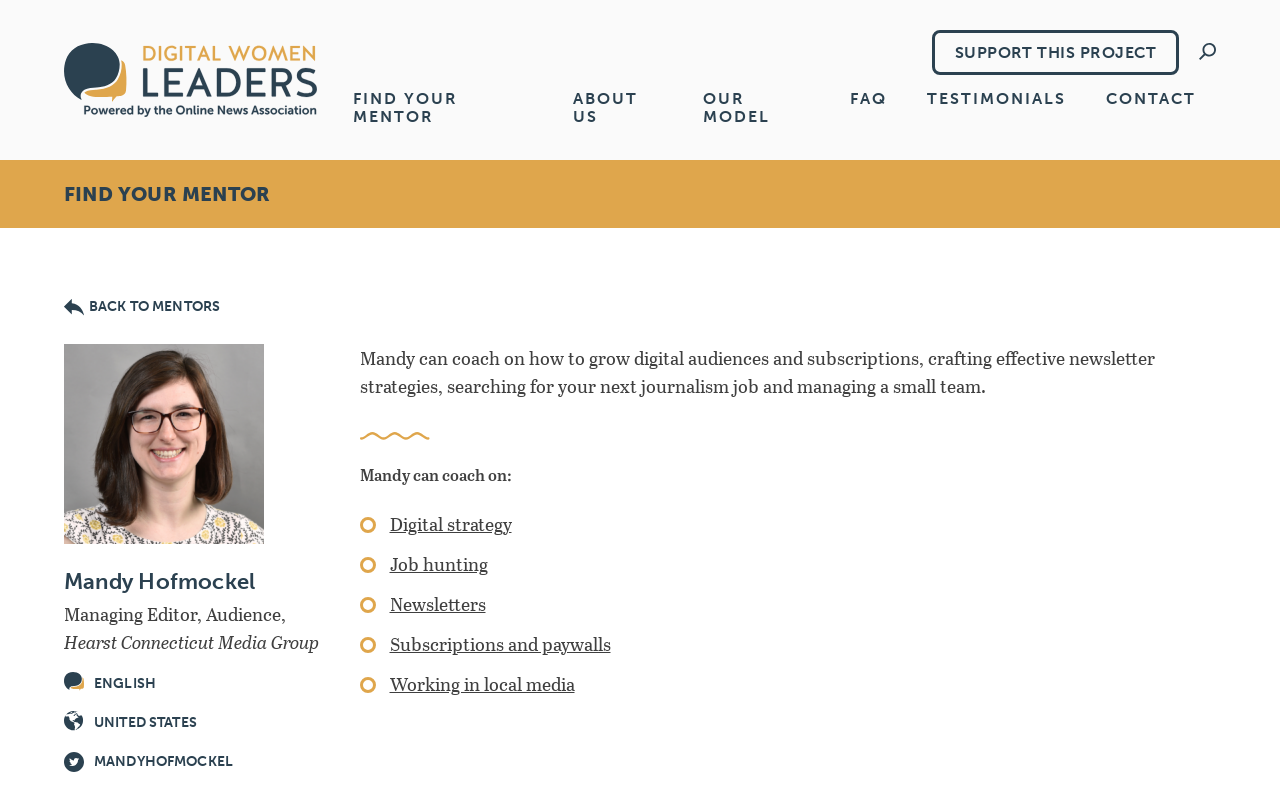What is one of the topics Mandy Hofmockel can coach on?
Please look at the screenshot and answer in one word or a short phrase.

Digital strategy